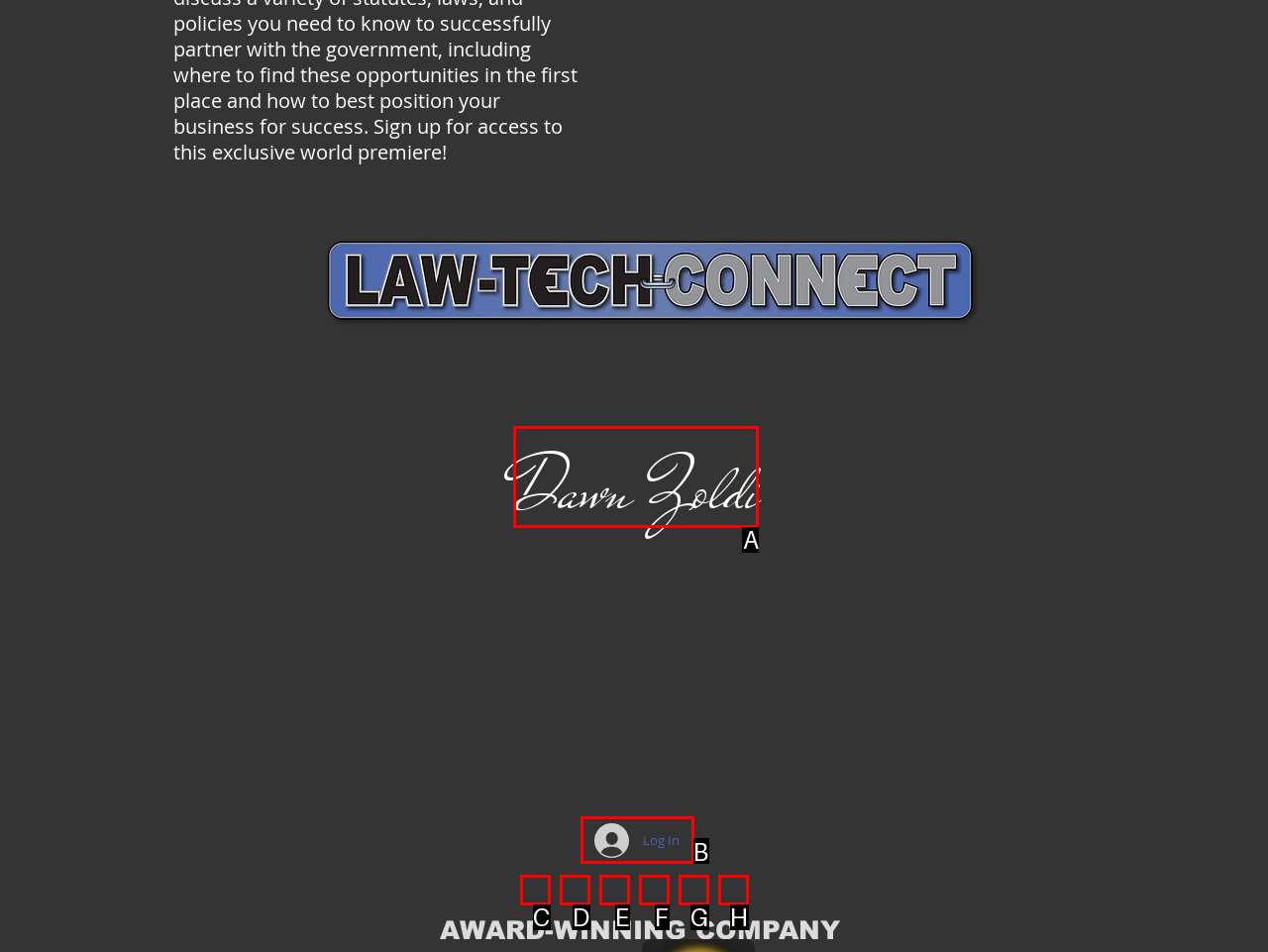Select the HTML element that matches the description: Log In
Respond with the letter of the correct choice from the given options directly.

B